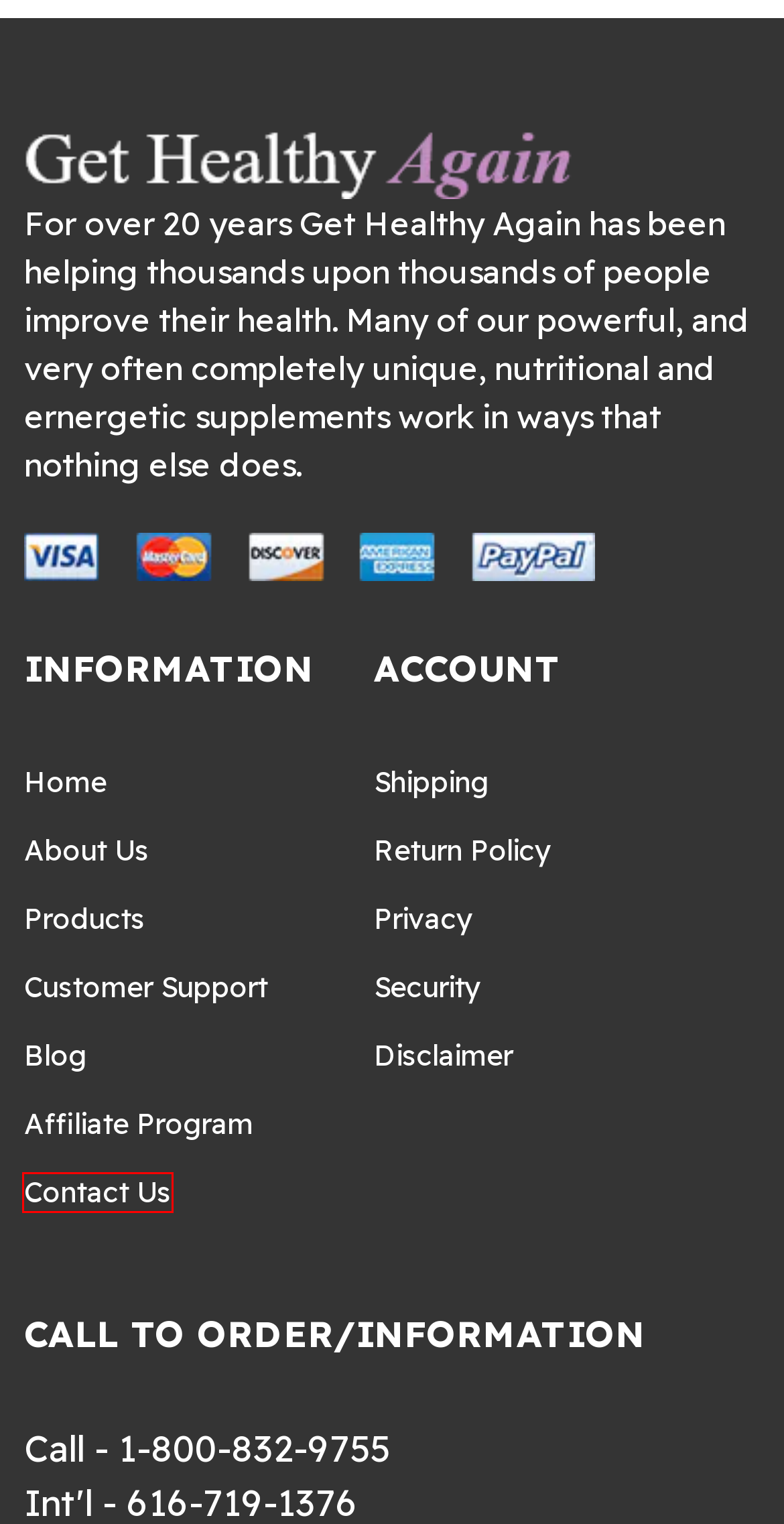Given a webpage screenshot with a red bounding box around a particular element, identify the best description of the new webpage that will appear after clicking on the element inside the red bounding box. Here are the candidates:
A. Returns - Get Healthy Again
B. Get Healthy Again   - Best Health Products Available
C. Your Security - Get Healthy Again
D. Shipping - Get Healthy Again
E. About Us - Get Healthy Again
F. Disclaimer - Get Healthy Again
G. Privacy Notice - Get Healthy Again
H. New Products Best Health Products Available

D